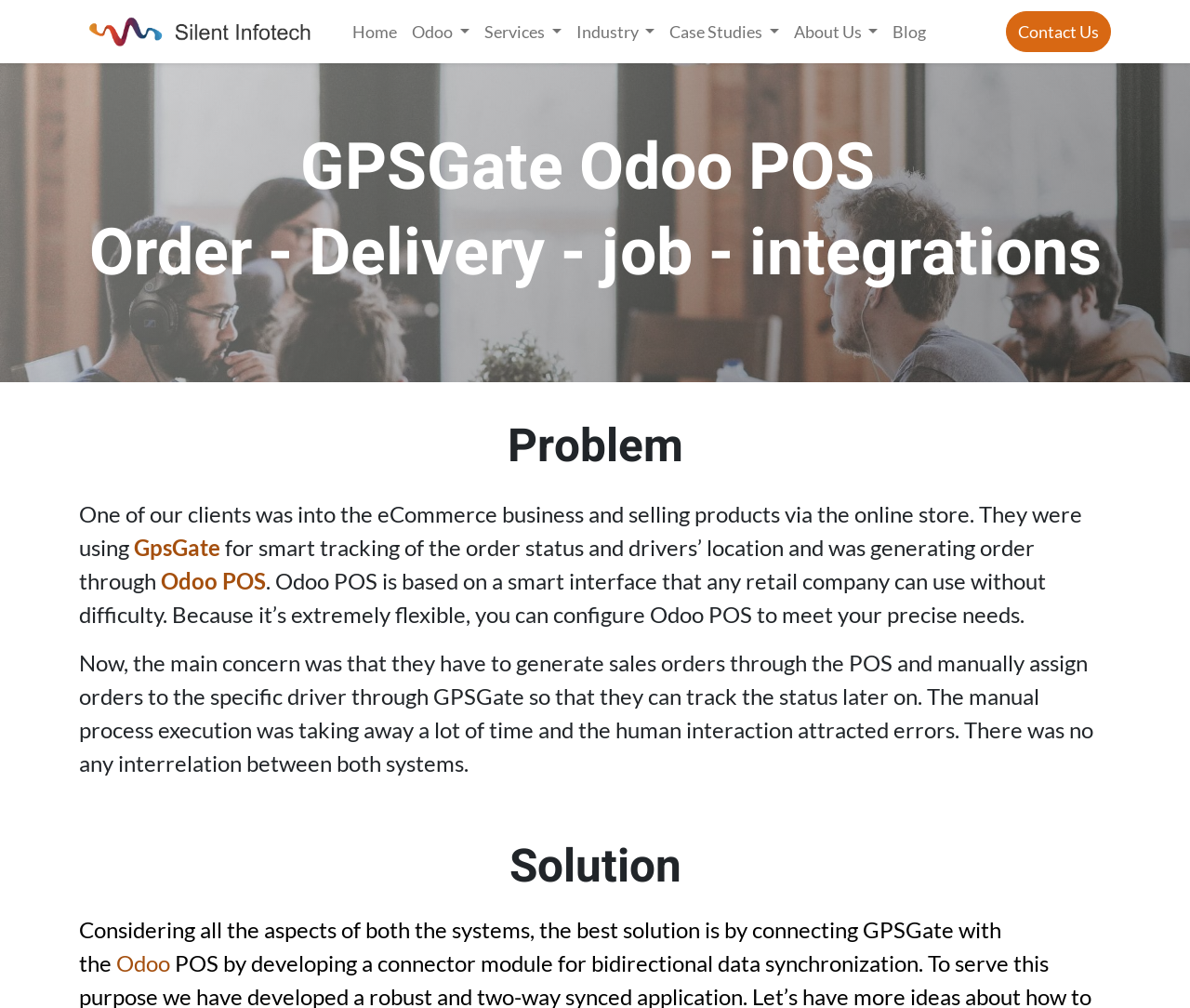Provide a one-word or one-phrase answer to the question:
How many menu items are there?

9